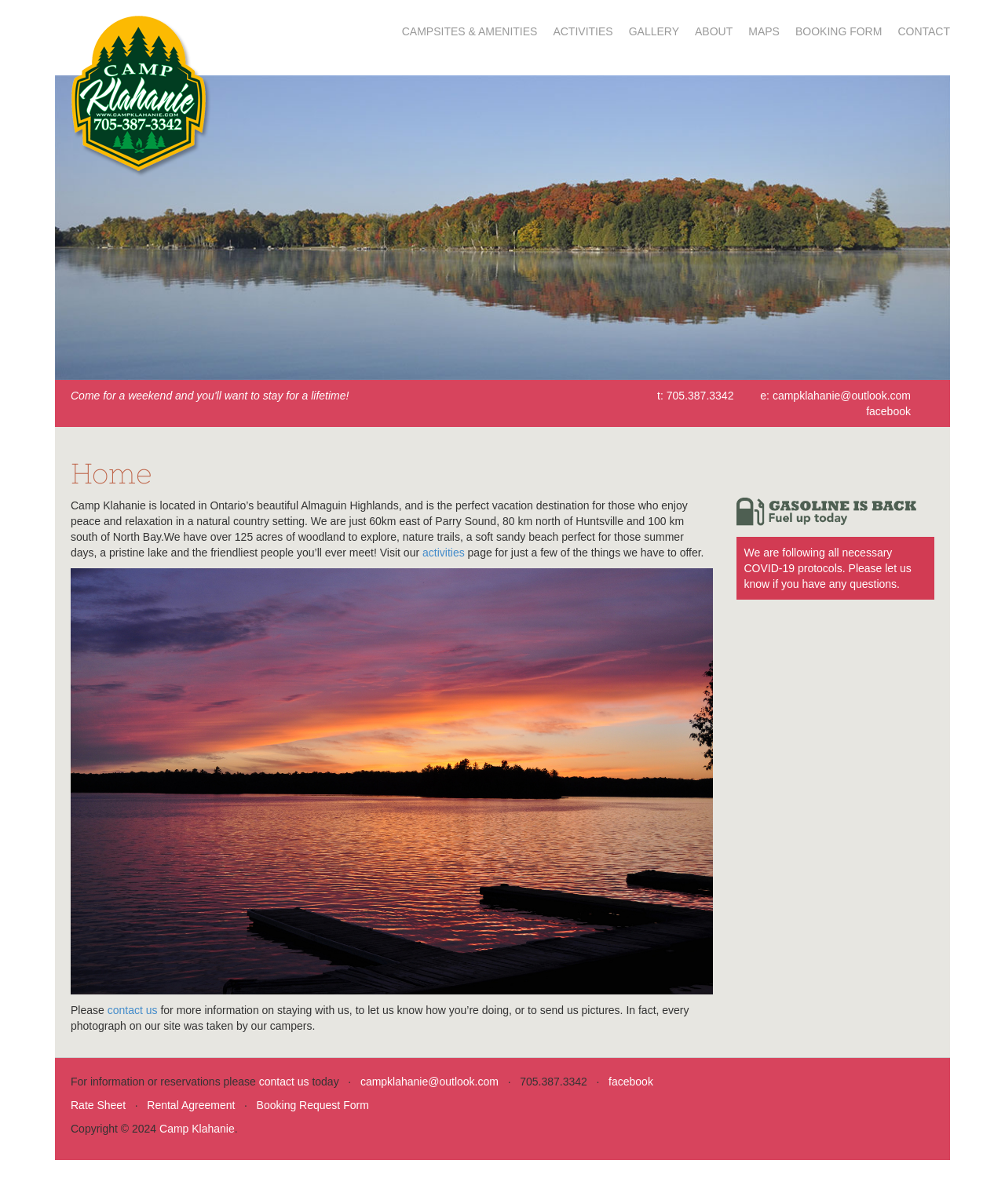What is the purpose of the 'Booking Request Form' link?
Please use the visual content to give a single word or phrase answer.

To request a booking